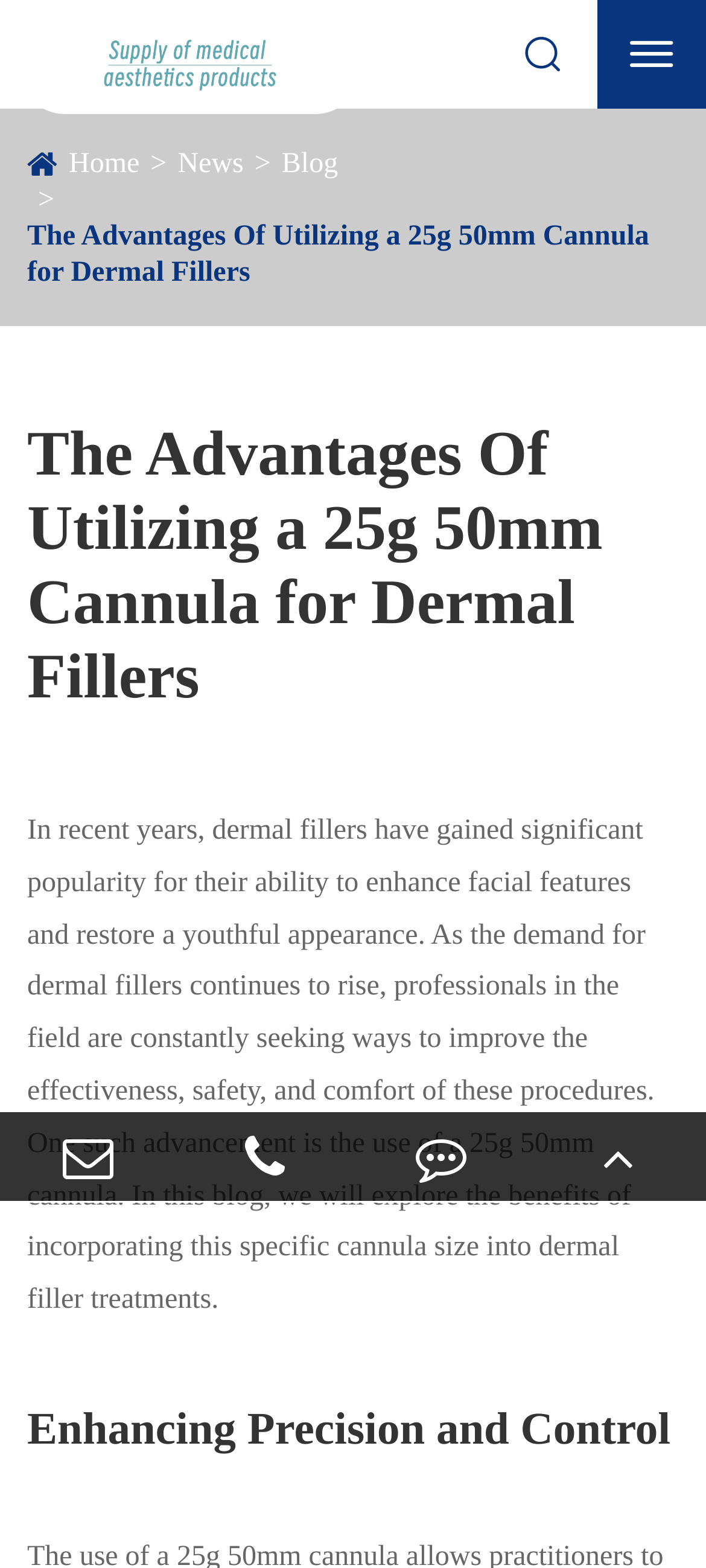Can you extract the headline from the webpage for me?

The Advantages Of Utilizing a 25g 50mm Cannula for Dermal Fillers